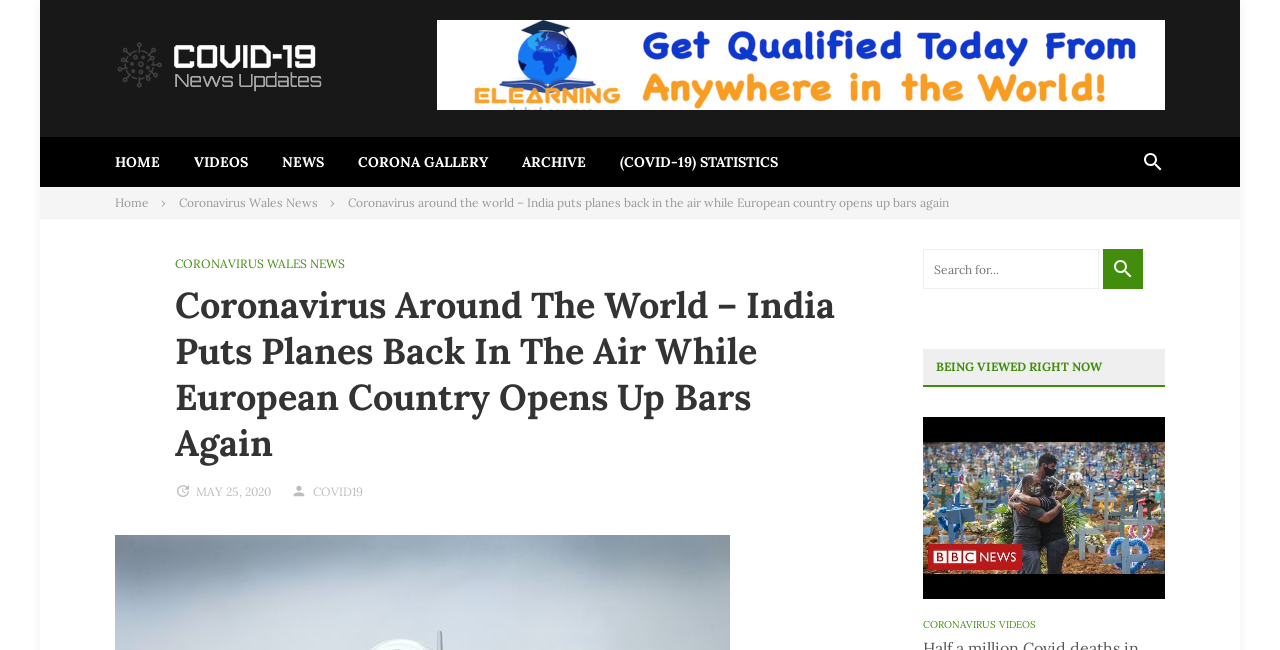Please give the bounding box coordinates of the area that should be clicked to fulfill the following instruction: "View COVID-19 statistics". The coordinates should be in the format of four float numbers from 0 to 1, i.e., [left, top, right, bottom].

[0.484, 0.211, 0.608, 0.288]